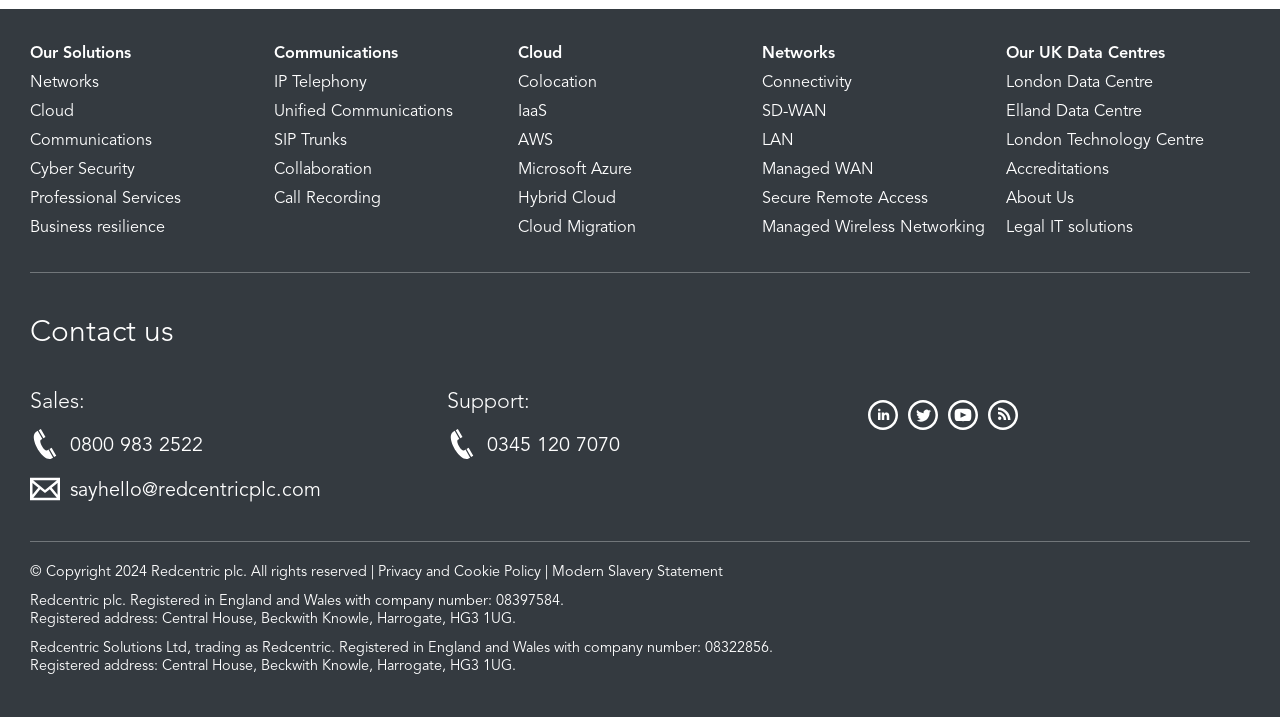Locate the bounding box coordinates of the element that needs to be clicked to carry out the instruction: "Follow Redcentric on LinkedIn". The coordinates should be given as four float numbers ranging from 0 to 1, i.e., [left, top, right, bottom].

[0.678, 0.58, 0.702, 0.605]